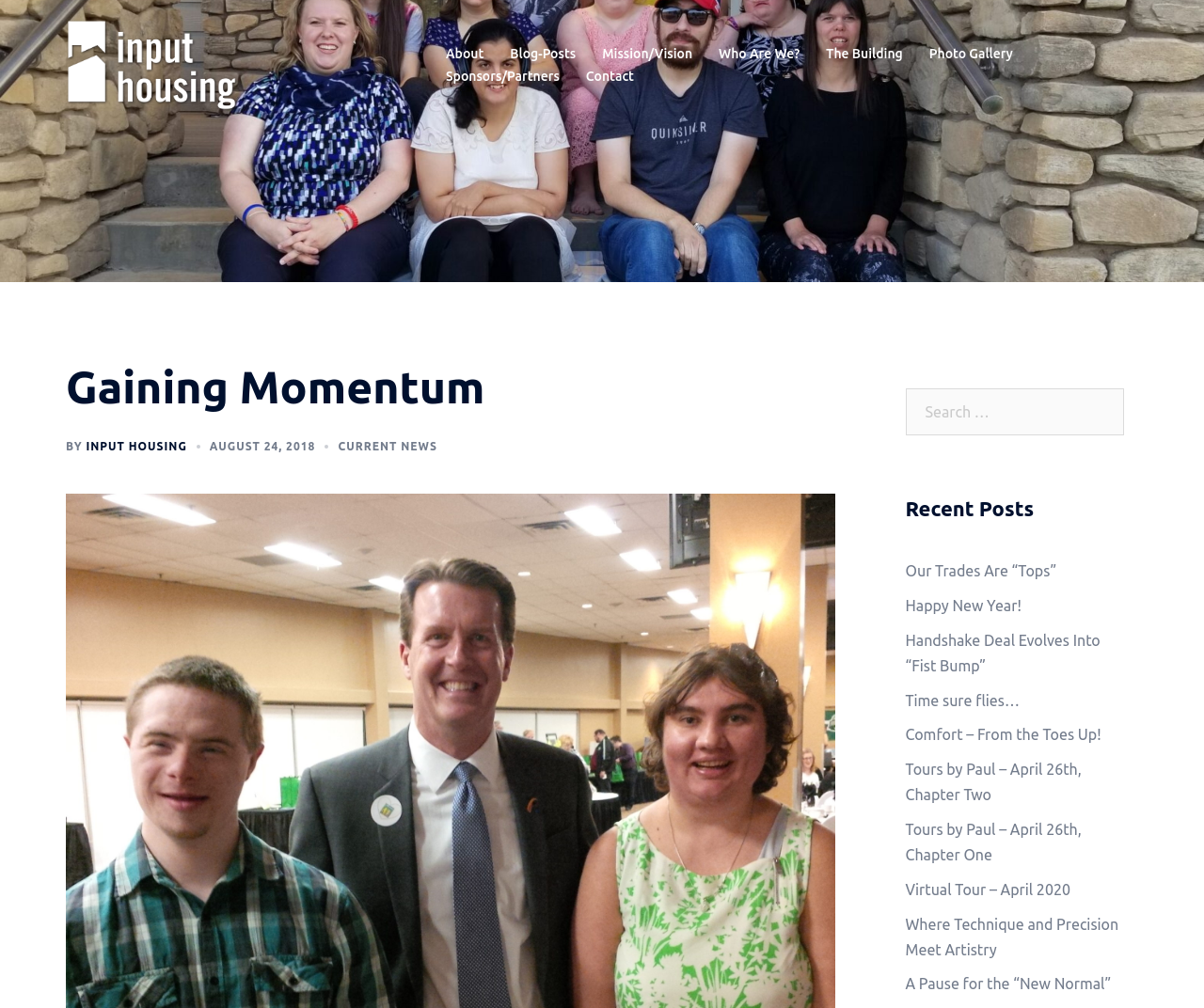What type of content is listed under 'Recent Posts'?
Refer to the screenshot and deliver a thorough answer to the question presented.

The 'Recent Posts' section lists several links with titles such as 'Our Trades Are “Tops”' and 'Happy New Year!', which suggests that they are blog posts or news articles.